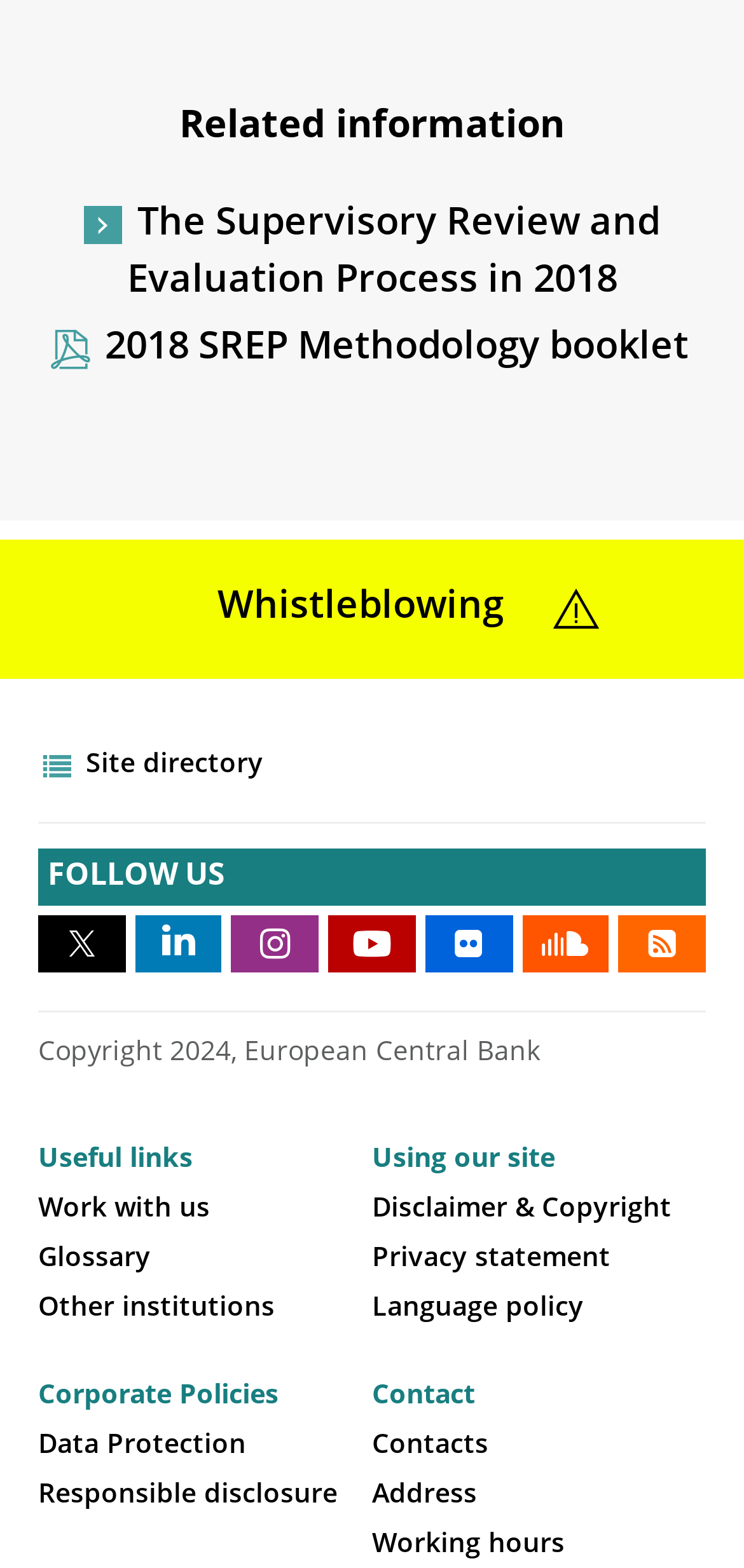Find and indicate the bounding box coordinates of the region you should select to follow the given instruction: "Report a whistleblowing incident".

[0.0, 0.345, 1.0, 0.433]